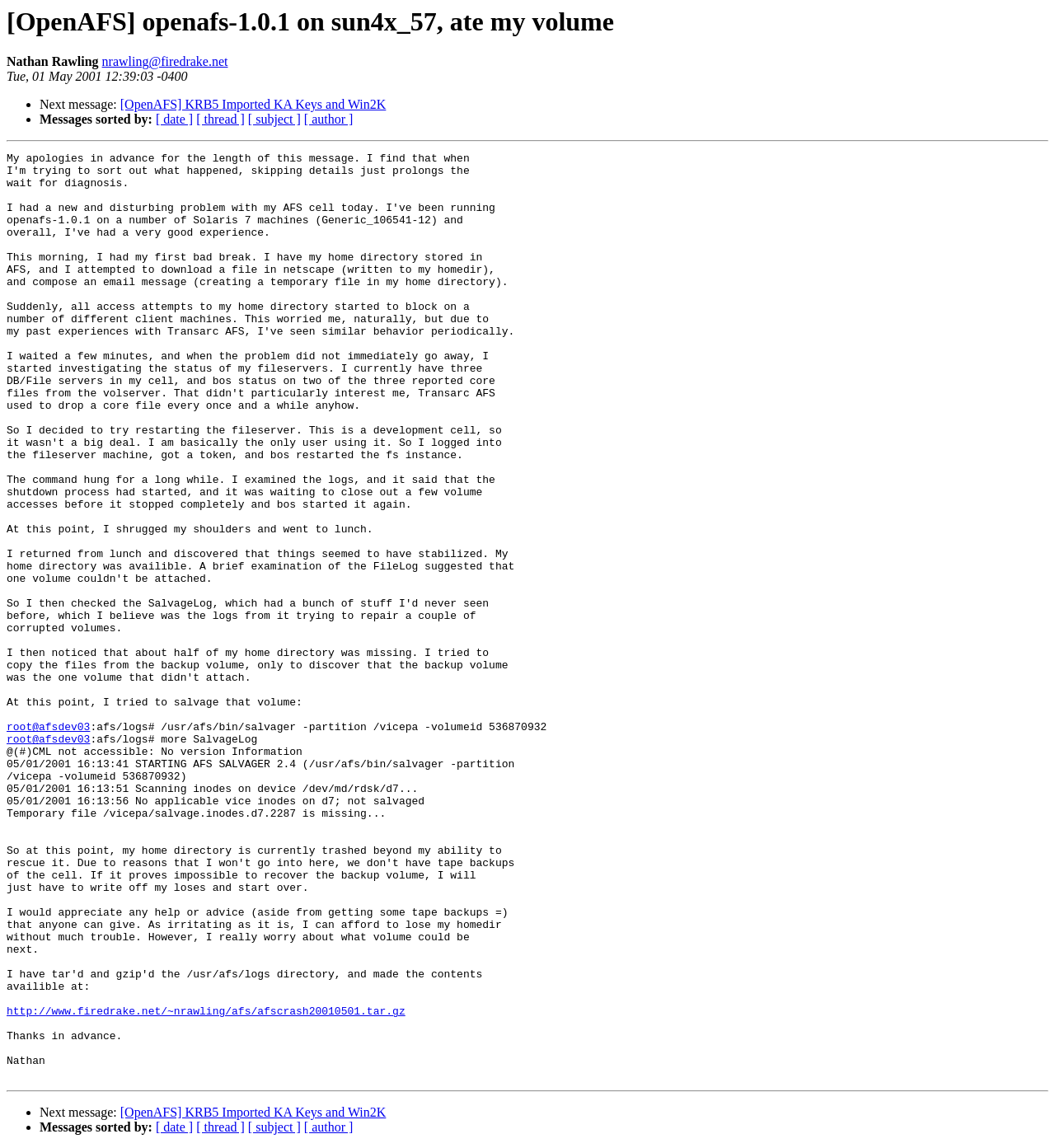Who is the recipient of this message?
Provide a detailed and well-explained answer to the question.

The recipient of this message is root@afsdev03, which can be obtained from the link elements 'root@afsdev03' on the webpage.